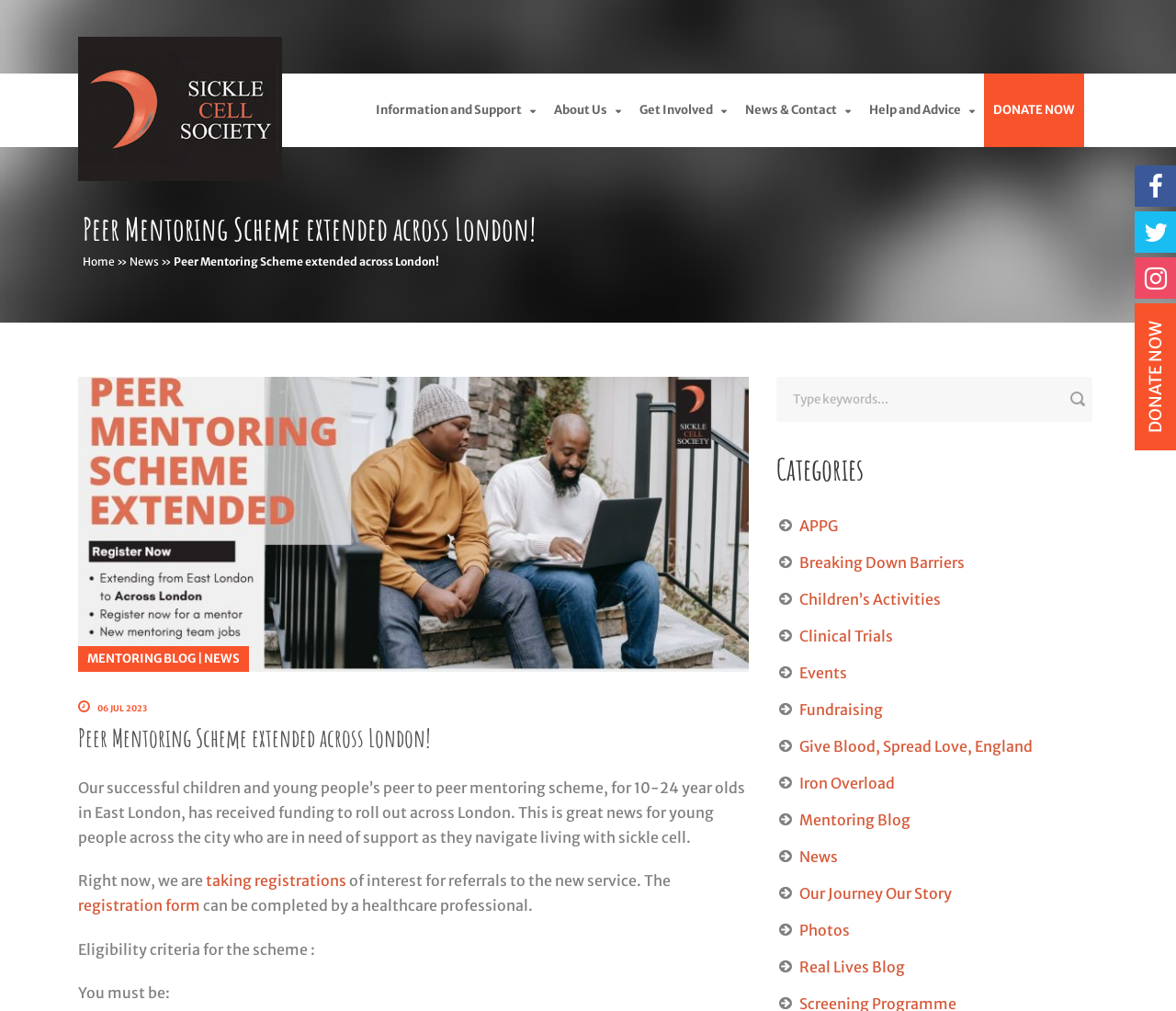Find and specify the bounding box coordinates that correspond to the clickable region for the instruction: "Click on the 'Information and Support' link".

[0.312, 0.073, 0.463, 0.146]